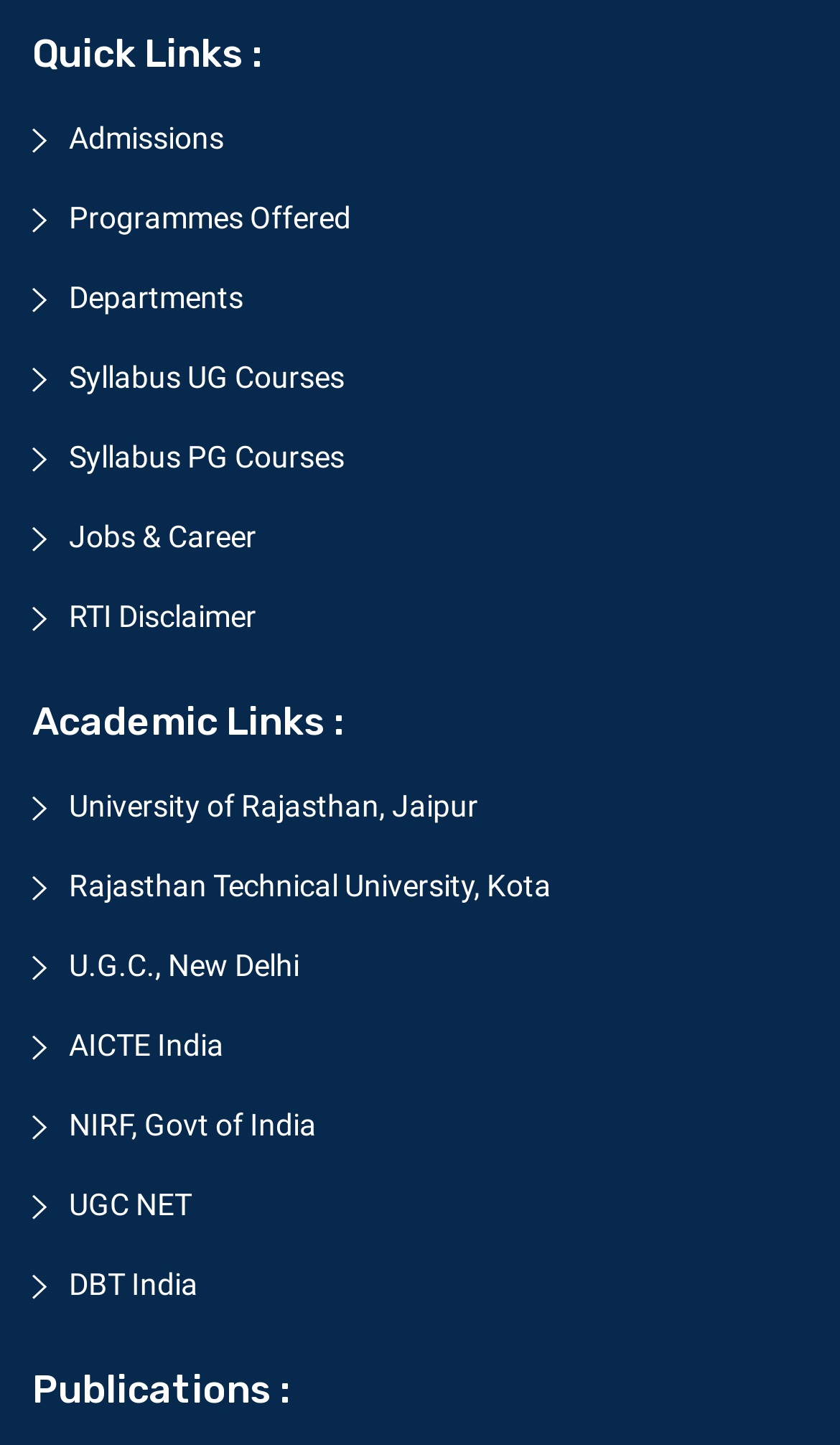Answer the question using only one word or a concise phrase: How many academic links are there?

7